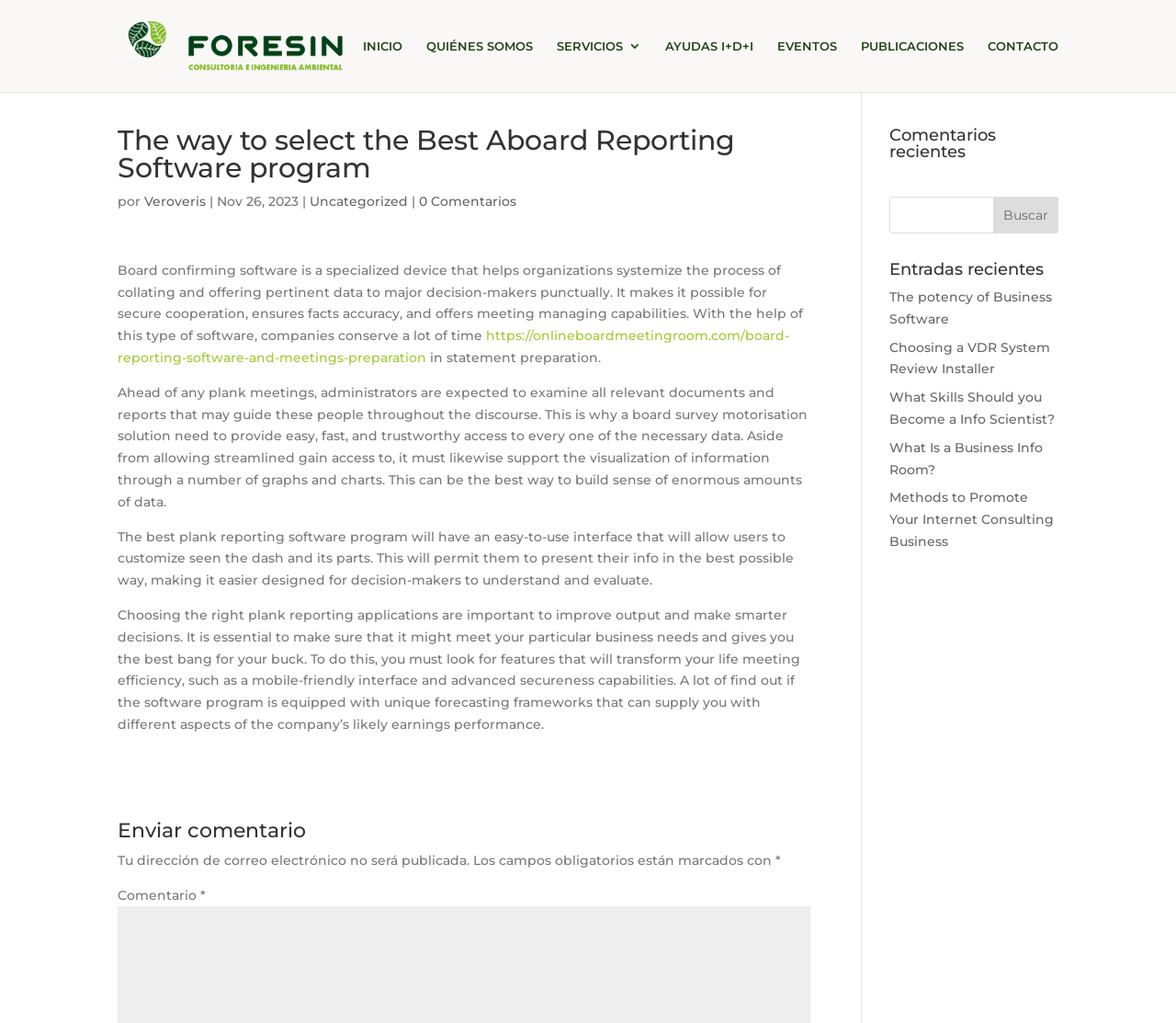Please pinpoint the bounding box coordinates for the region I should click to adhere to this instruction: "Click the 'Home' link".

None